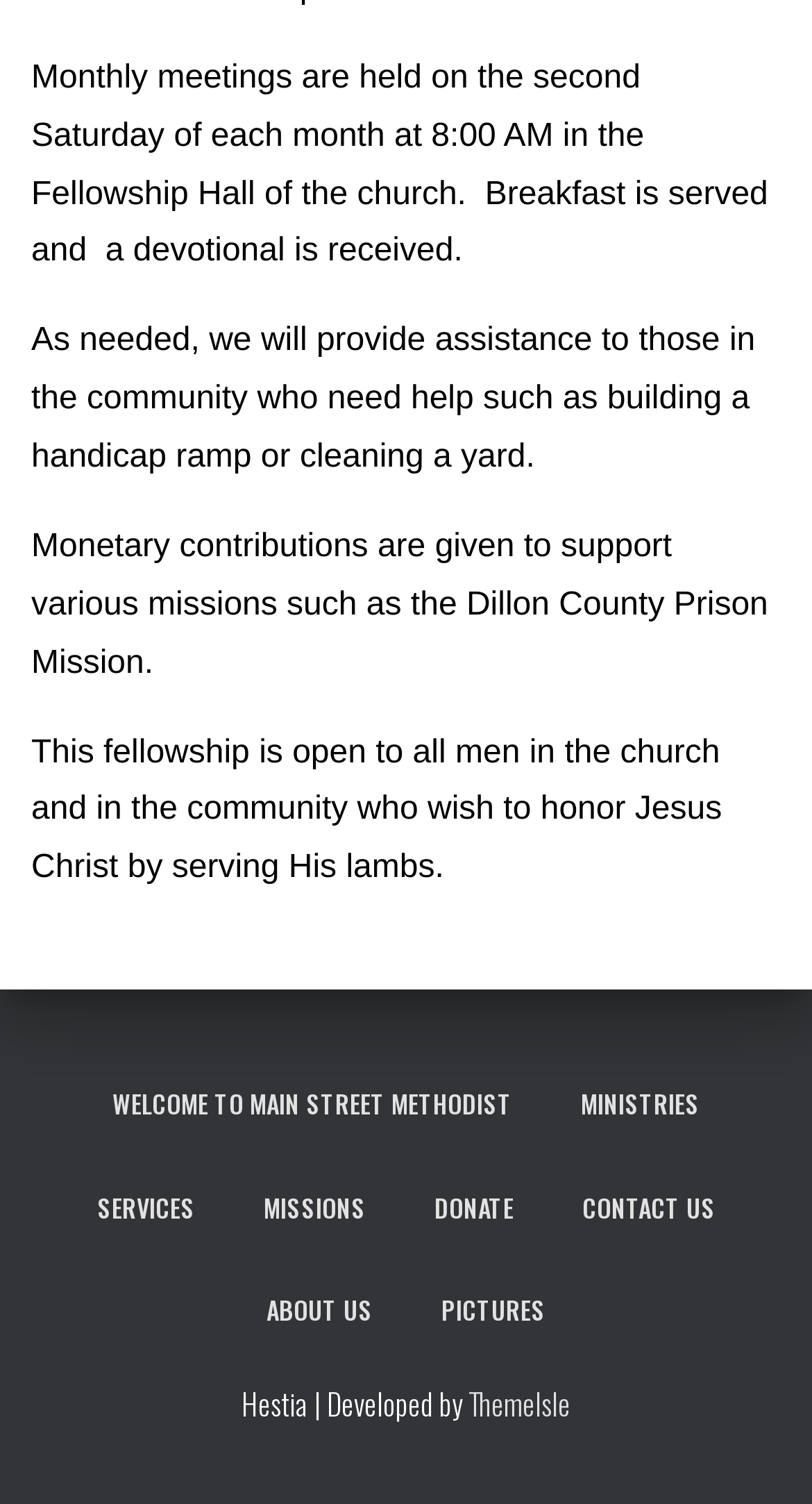What is the purpose of the fellowship?
Using the image as a reference, give a one-word or short phrase answer.

To serve Jesus Christ